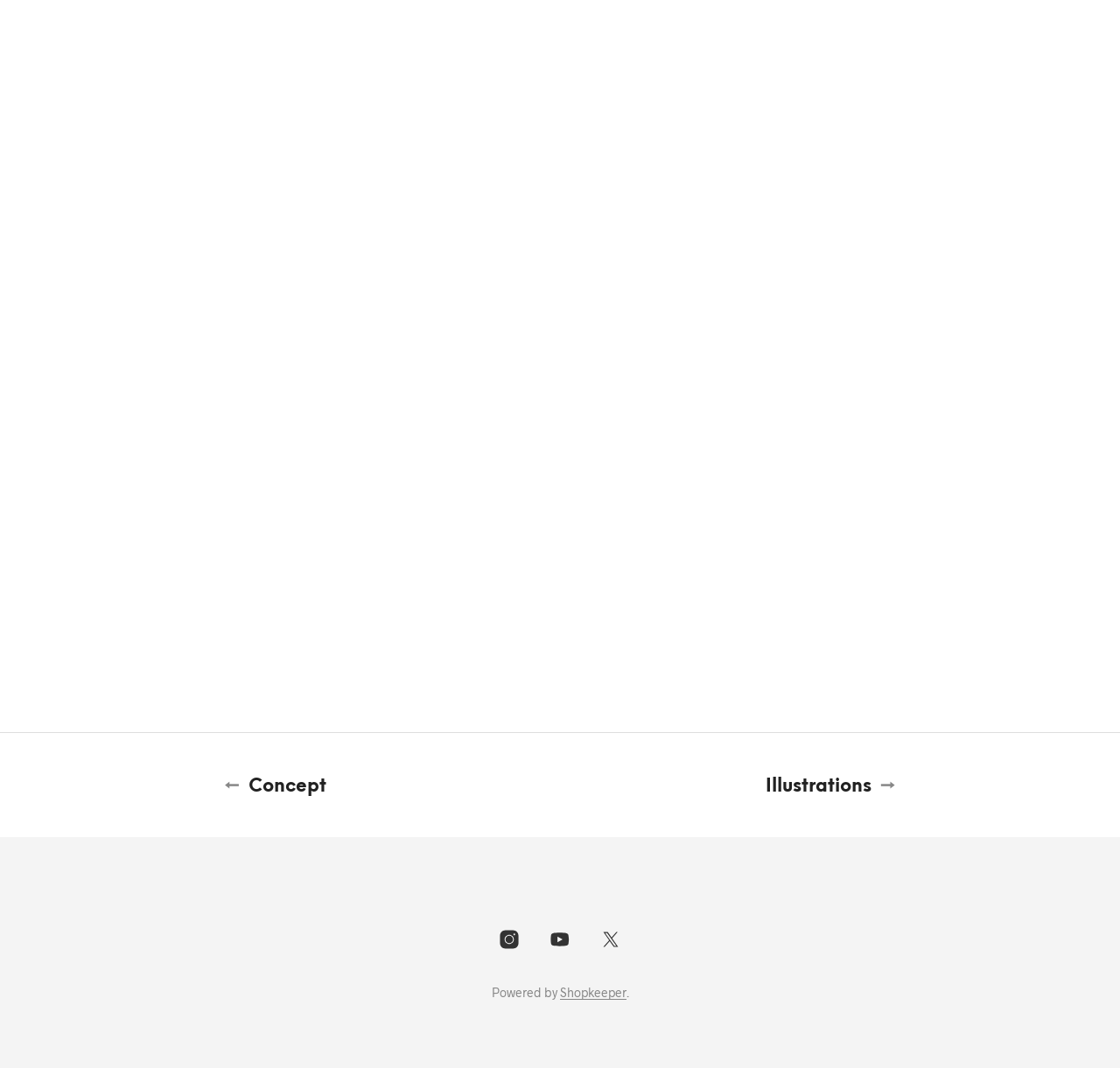Determine the bounding box for the UI element as described: "Shopkeeper". The coordinates should be represented as four float numbers between 0 and 1, formatted as [left, top, right, bottom].

[0.5, 0.923, 0.559, 0.936]